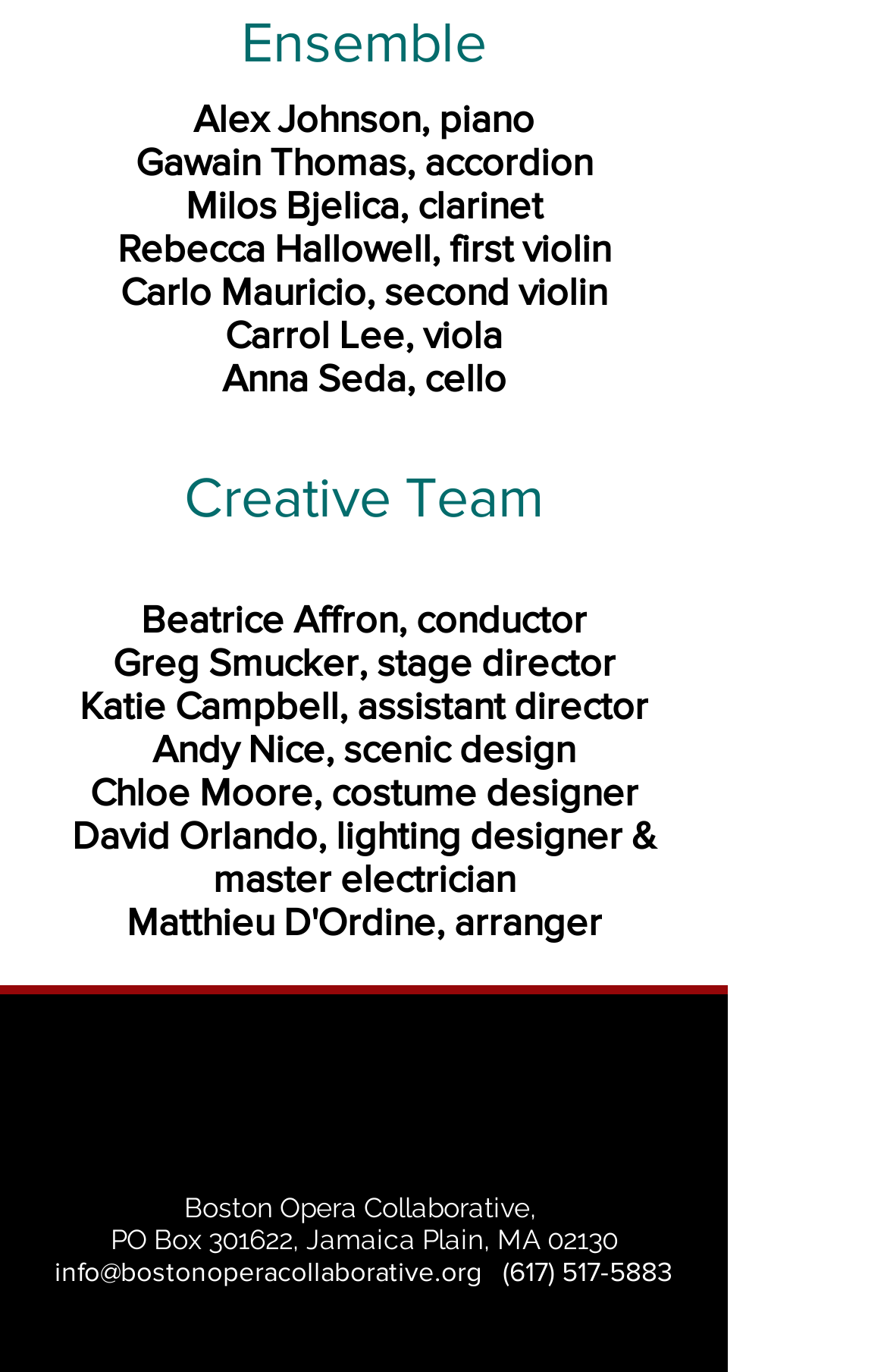Please provide a one-word or phrase answer to the question: 
How many musicians are listed?

6